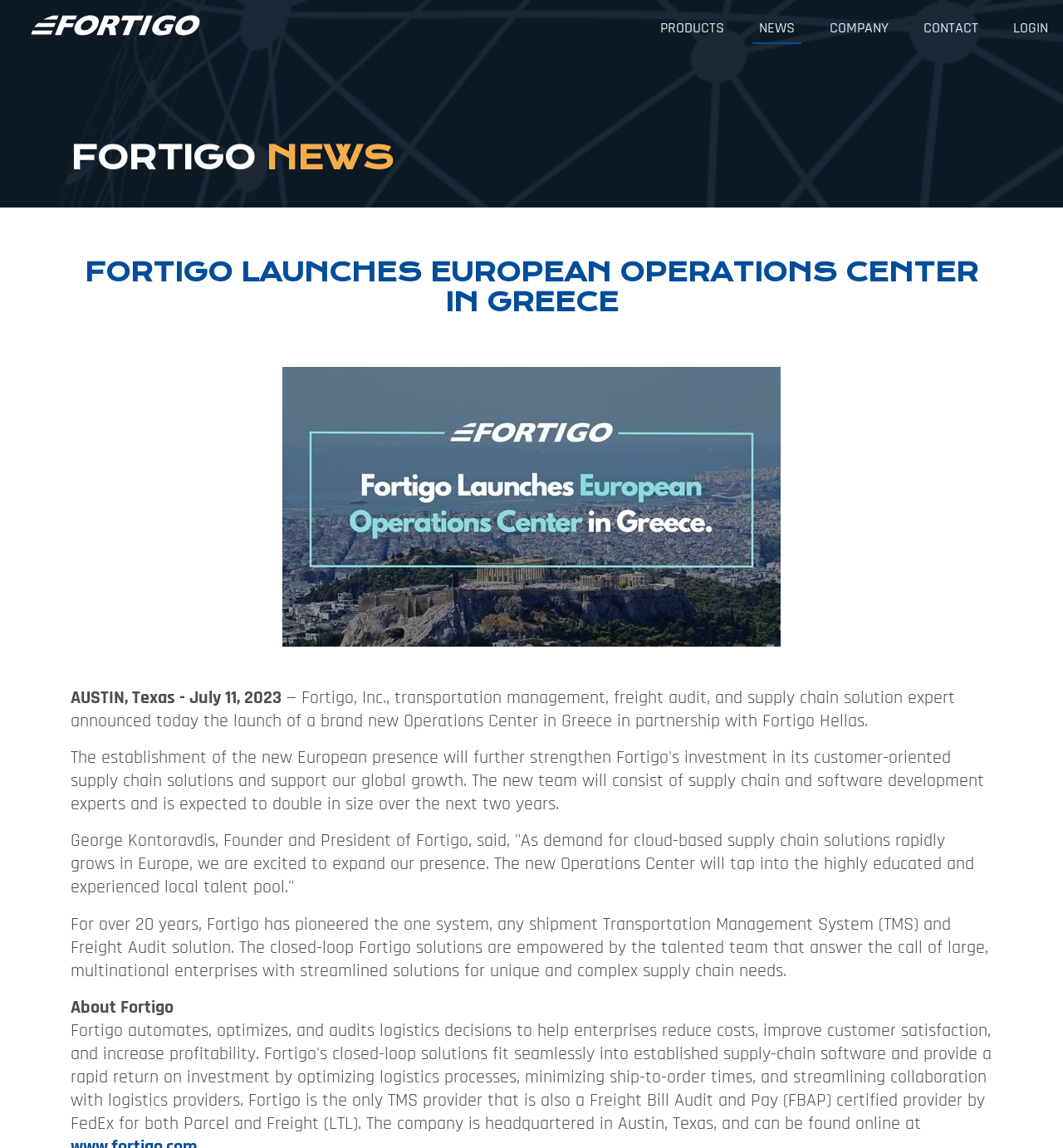Please provide a detailed answer to the question below by examining the image:
Where is Fortigo's new Operations Center located?

According to the webpage, Fortigo has announced the launch of a brand new Operations Center in Greece in partnership with Fortigo Hellas, indicating that the new center is located in Greece.